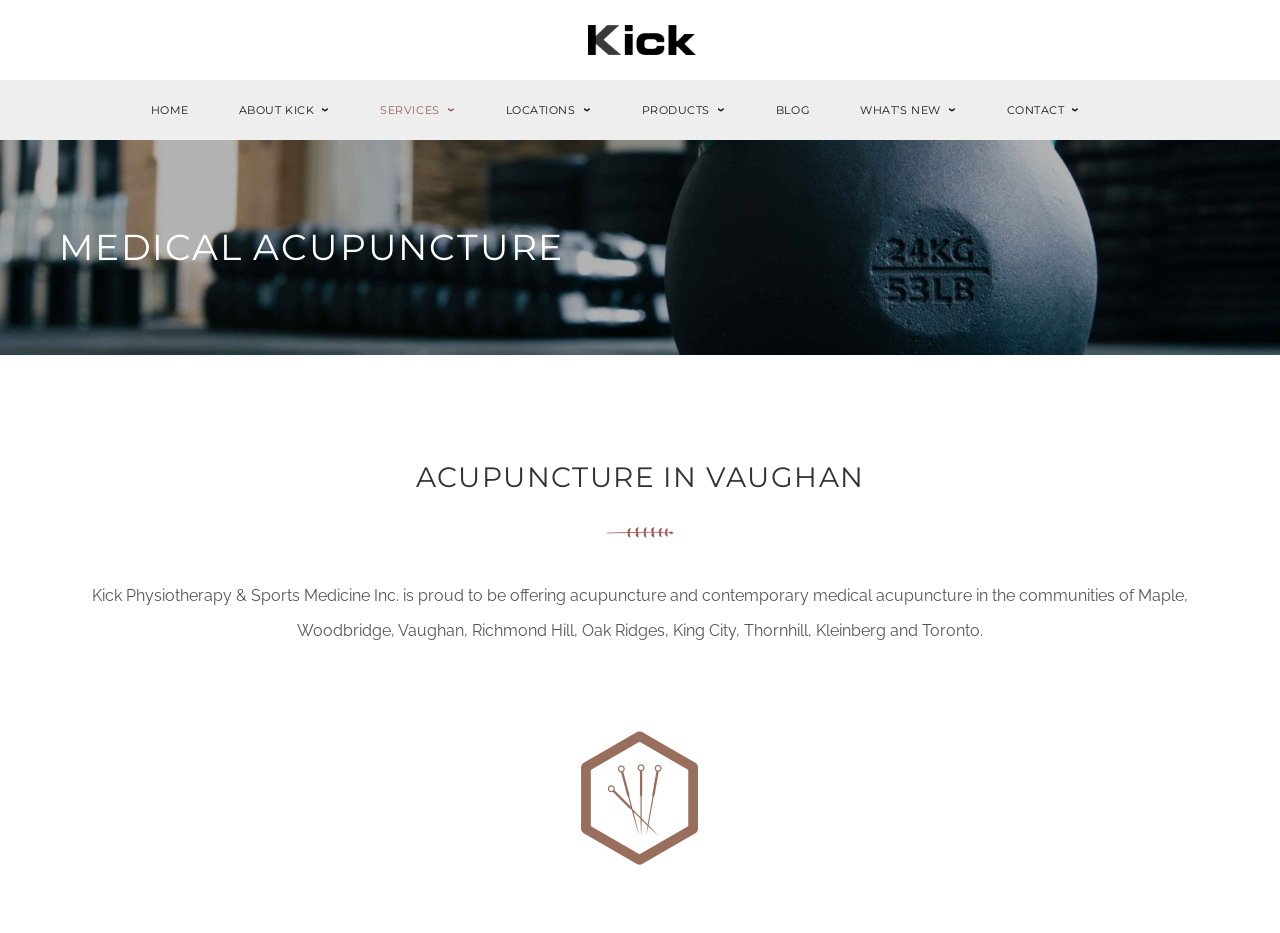Using the element description: "What’s New", determine the bounding box coordinates. The coordinates should be in the format [left, top, right, bottom], with values between 0 and 1.

[0.652, 0.086, 0.767, 0.15]